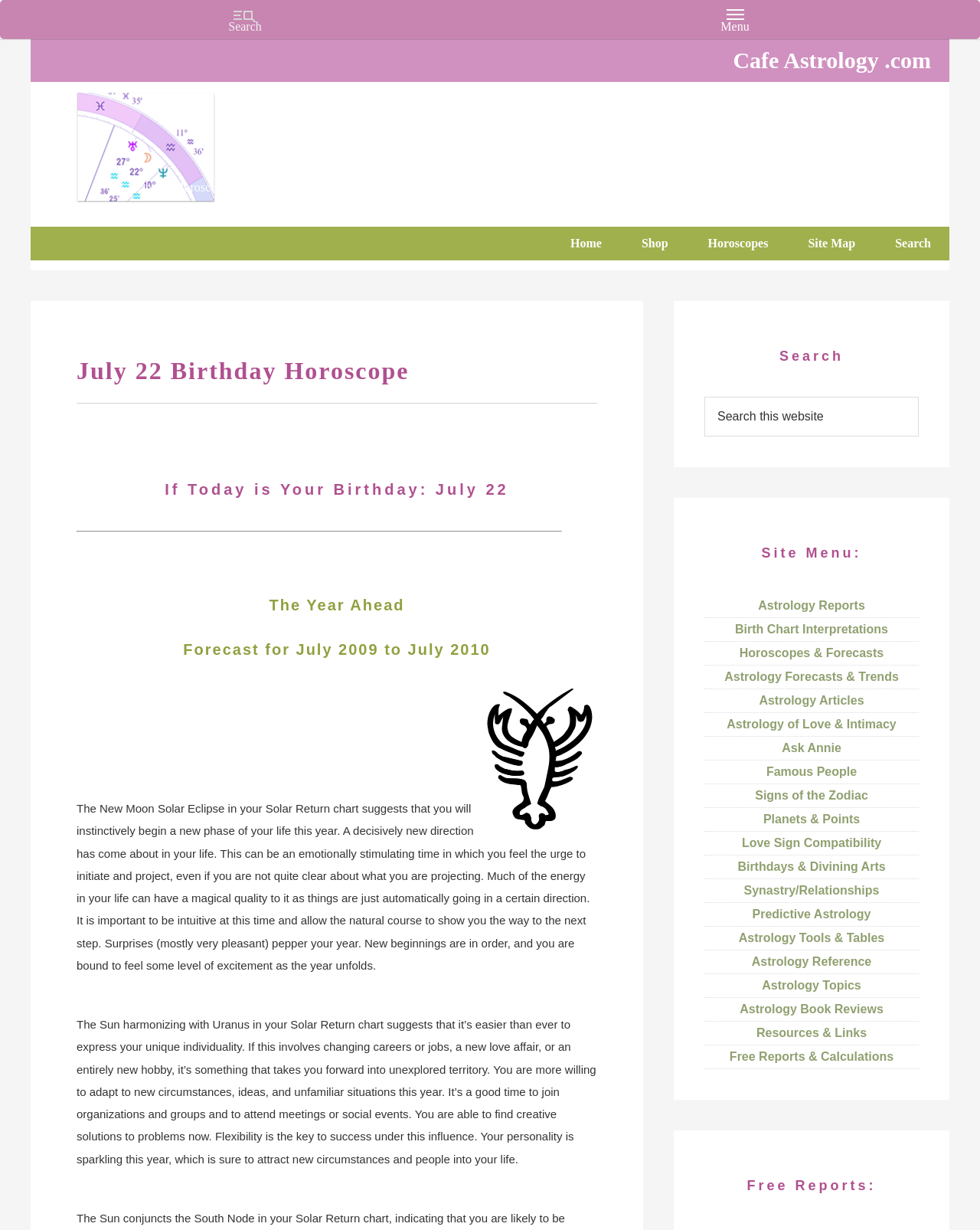Generate a thorough caption that explains the contents of the webpage.

This webpage is about astrology, specifically focused on birthdays and horoscopes. At the top, there is a header section with a link to "Cafe Astrology.com" and a static text "Charts, Horoscopes, and Forecasts". Below this, there is a navigation menu with links to "Home", "Shop", "Horoscopes", "Site Map", and "Search".

The main content of the page is divided into two sections. On the left side, there is a section with a heading "If Today is Your Birthday: July 22" followed by a subheading "The Year Ahead Forecast for July 2009 to July 2010" and then a paragraph of text describing the New Moon Solar Eclipse in the Solar Return chart. Below this, there is another paragraph of text discussing the Sun harmonizing with Uranus in the Solar Return chart.

On the right side, there is a search box with a button labeled "Search" and a heading "Site Menu:" followed by a list of links to various astrology-related topics, including "Astrology Reports", "Birth Chart Interpretations", "Horoscopes & Forecasts", and many others.

There is also an image on the page, but its content is not described. At the bottom of the page, there is a section with a heading "Free Reports:".

Overall, the webpage appears to be a resource for people interested in astrology and horoscopes, providing information and tools for exploring their birth charts and astrological signs.